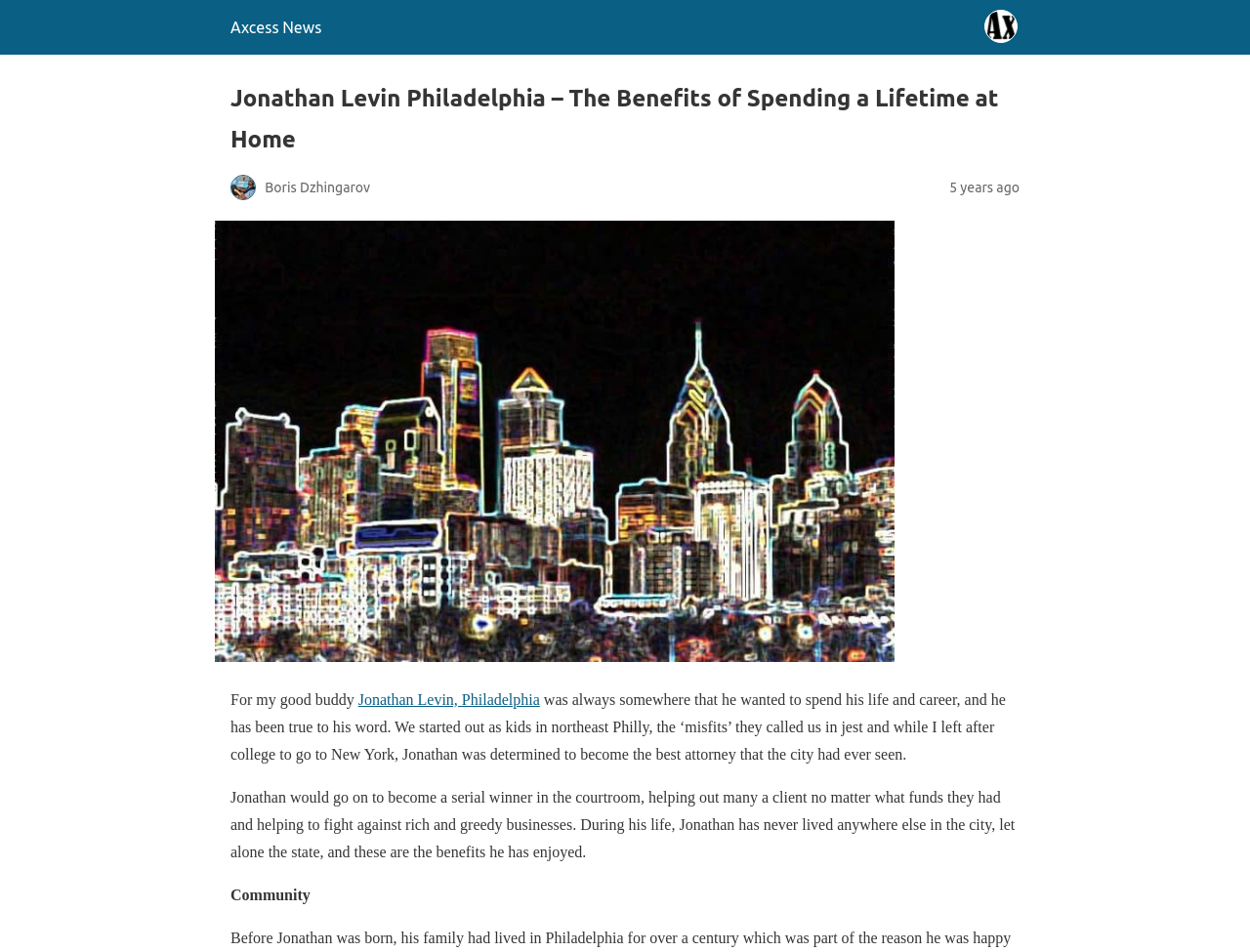What is the profession of Jonathan Levin?
Deliver a detailed and extensive answer to the question.

I found the answer by reading the text content of the webpage, specifically the sentence '...and while I left after college to go to New York, Jonathan was determined to become the best attorney that the city had ever seen.' which mentions the profession of Jonathan Levin.